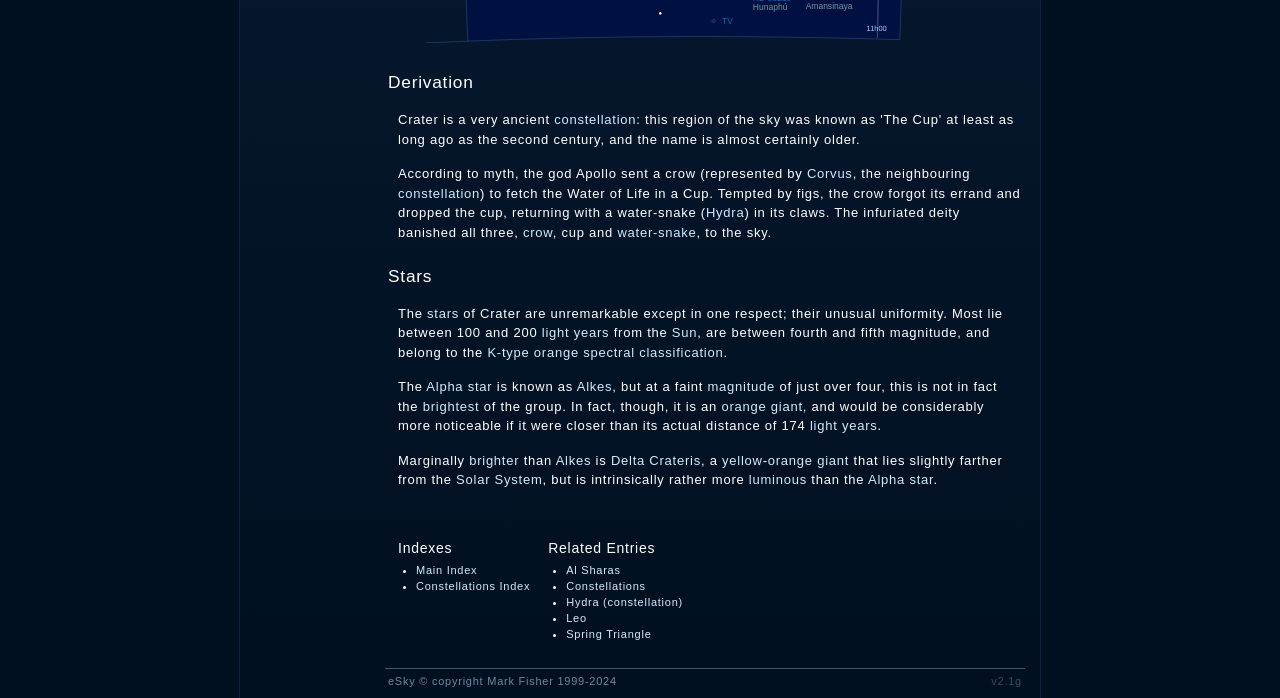Specify the bounding box coordinates of the area to click in order to follow the given instruction: "follow the link to Hydra."

[0.552, 0.294, 0.582, 0.315]